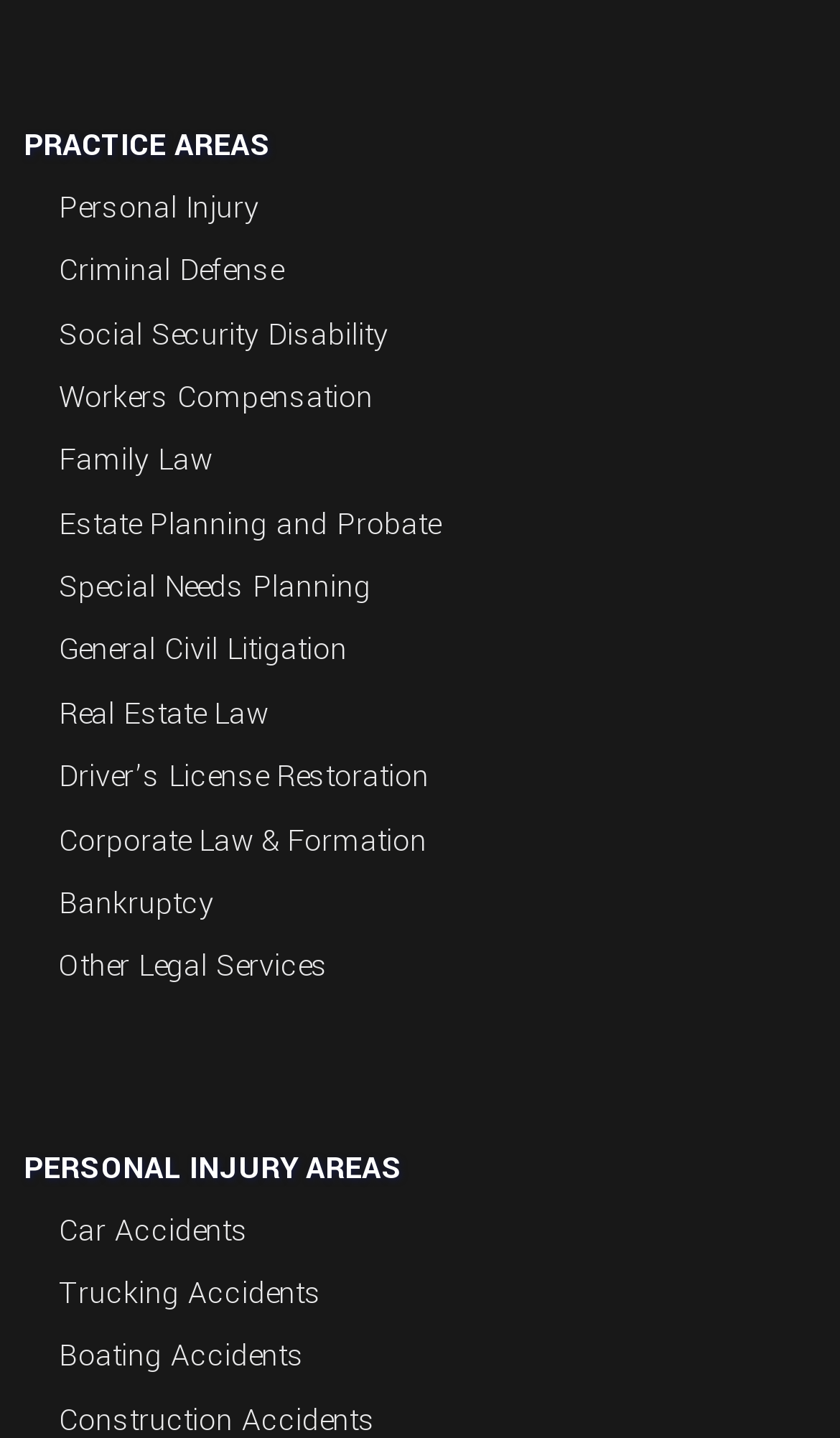How many personal injury areas are listed?
Based on the image, answer the question with as much detail as possible.

Under the 'PERSONAL INJURY AREAS' heading, there are three links: 'Car Accidents', 'Trucking Accidents', and 'Boating Accidents'. These are the three personal injury areas listed.